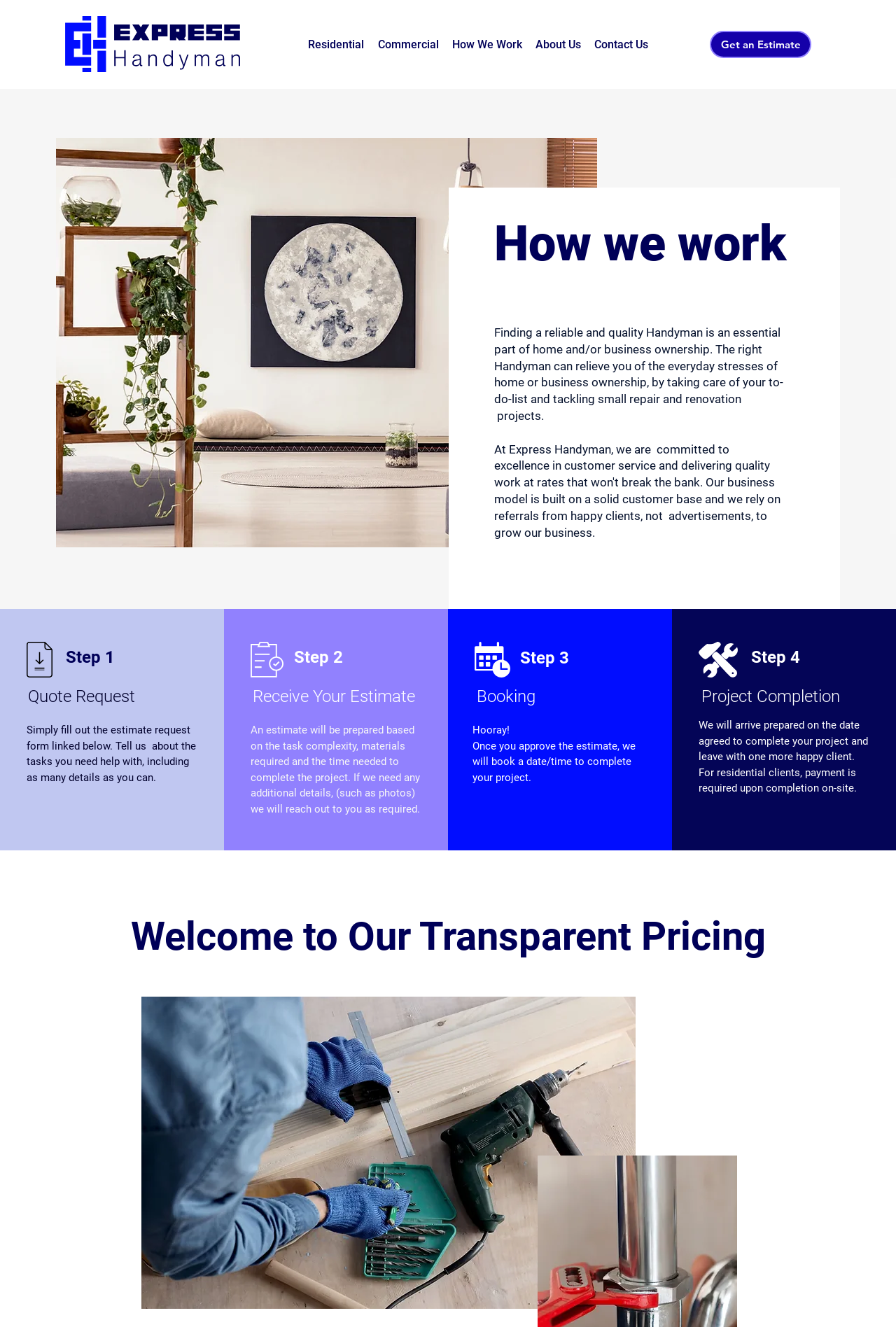Identify and provide the bounding box coordinates of the UI element described: "How We Work". The coordinates should be formatted as [left, top, right, bottom], with each number being a float between 0 and 1.

[0.503, 0.023, 0.596, 0.044]